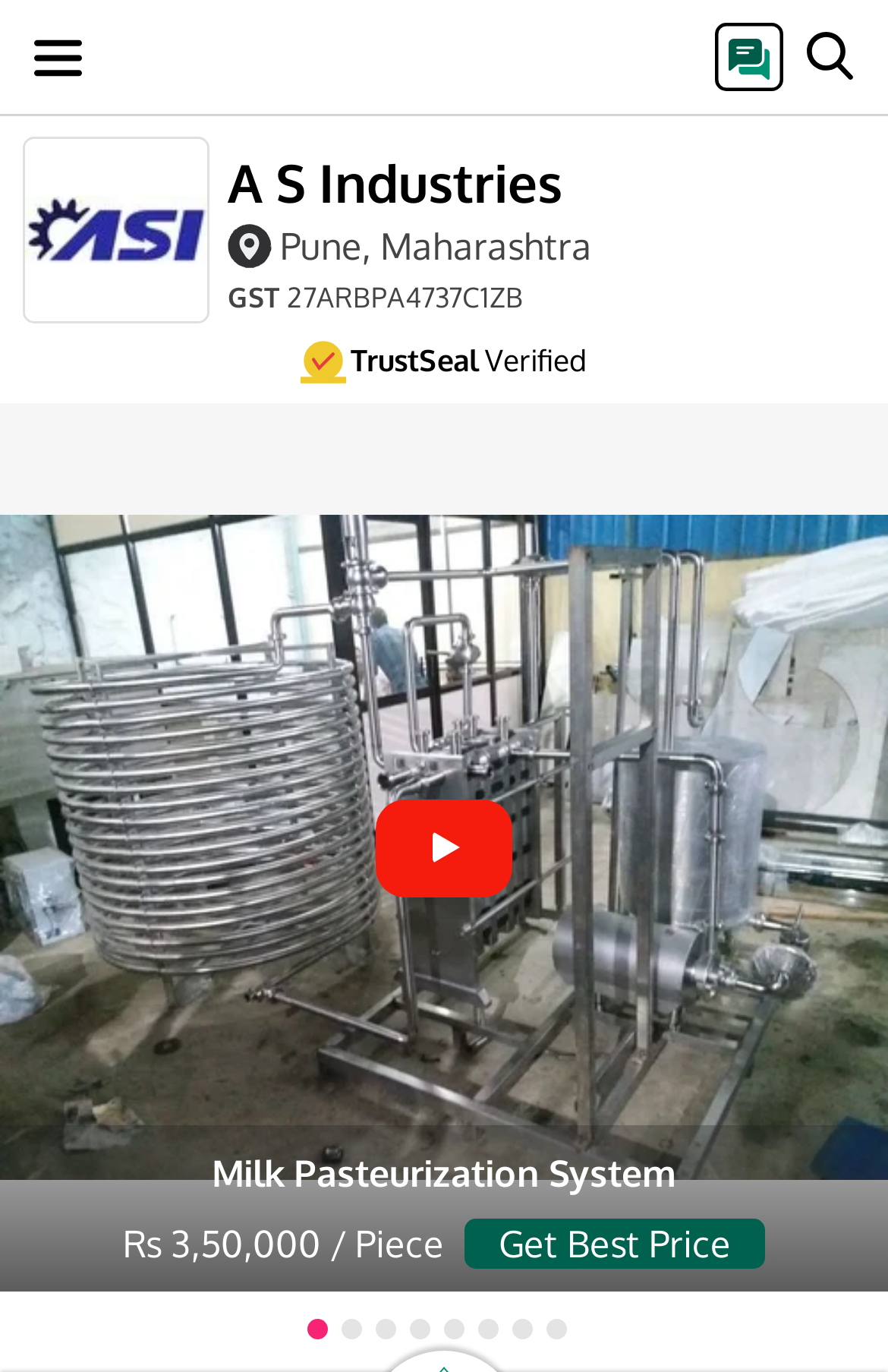Please determine the bounding box coordinates for the element with the description: "A S Industries".

[0.256, 0.107, 0.667, 0.155]